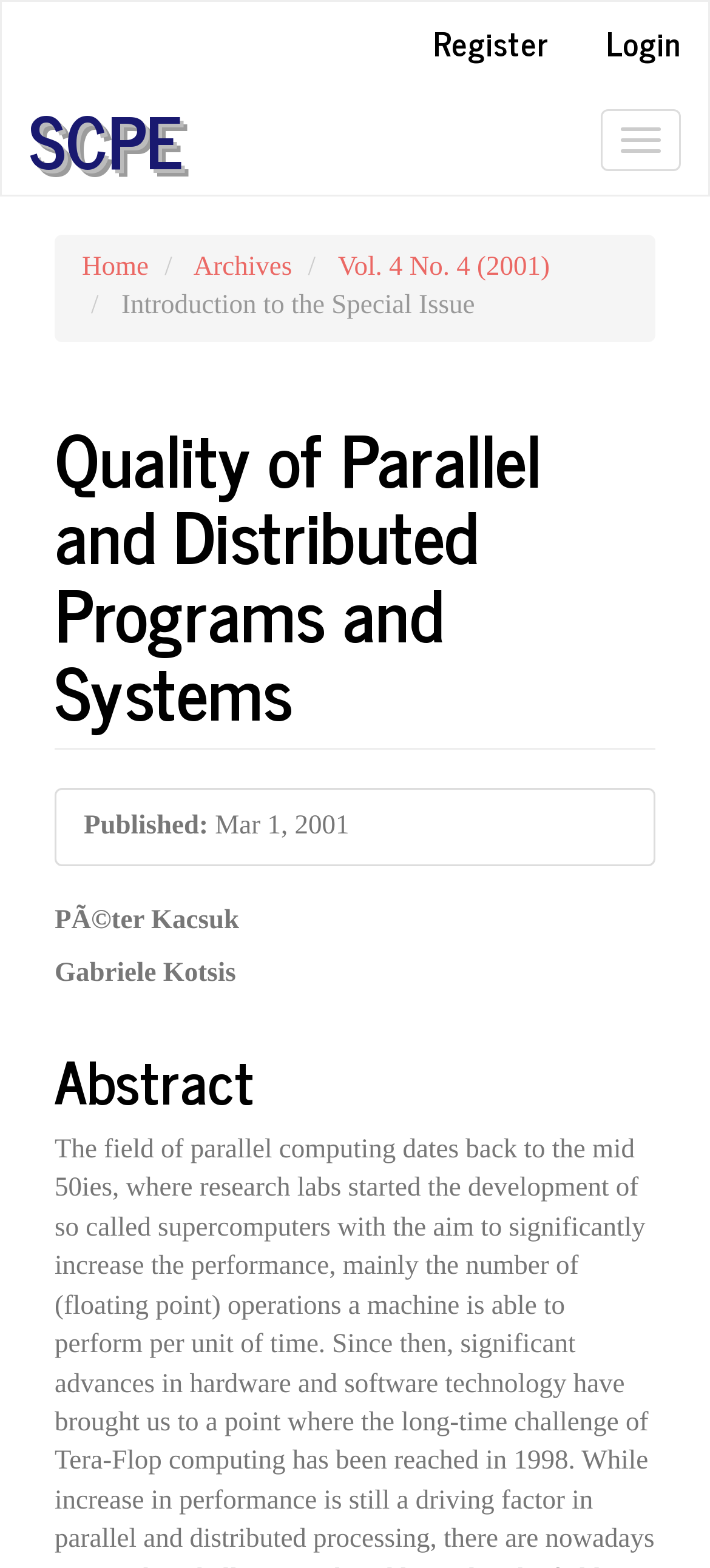When was the current article published?
Using the information from the image, answer the question thoroughly.

The publication date of the current article can be found in the static text 'Mar 1, 2001' which is located in the article sidebar section, indicating that the article was published on March 1, 2001.